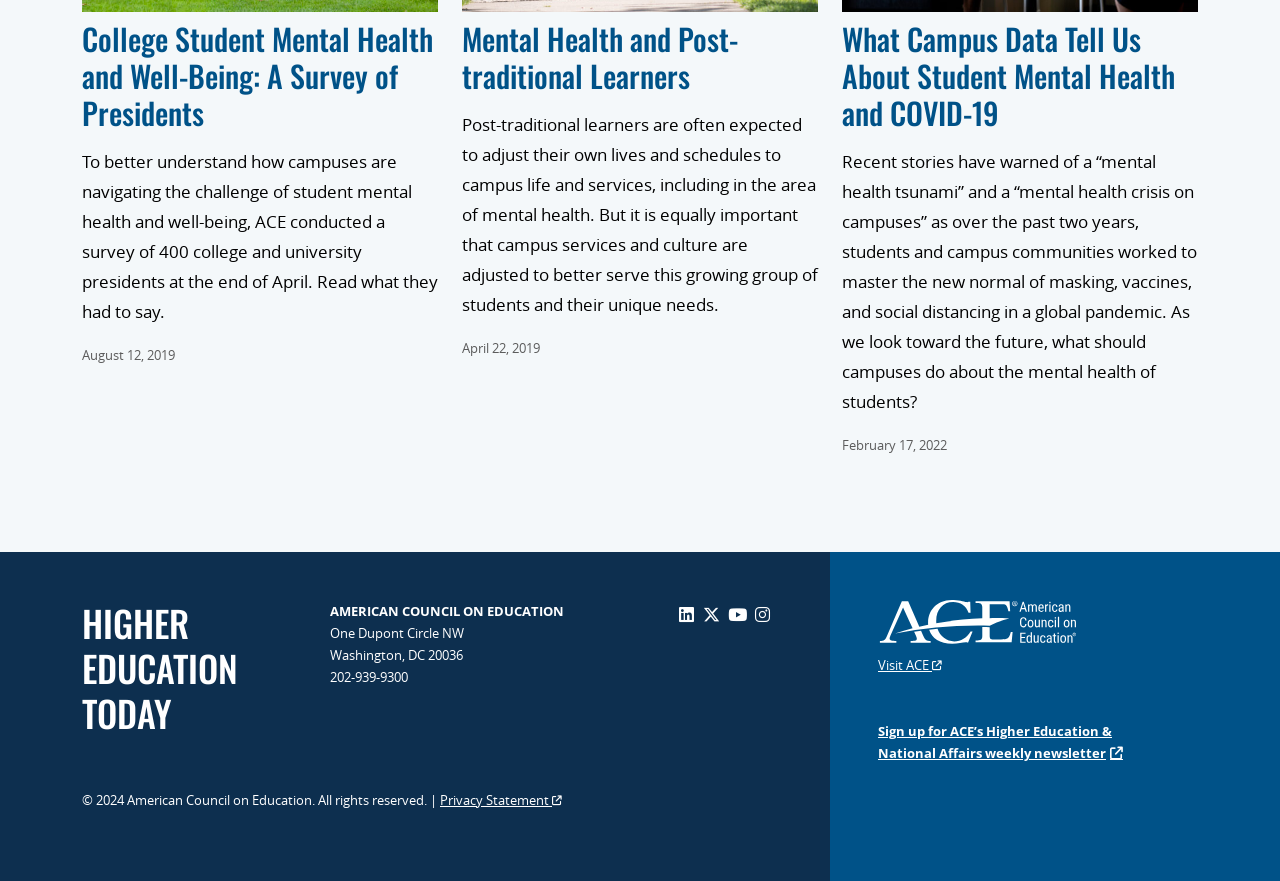Determine the bounding box coordinates of the clickable region to follow the instruction: "Learn about Mental Health and Post-traditional Learners".

[0.361, 0.019, 0.577, 0.112]